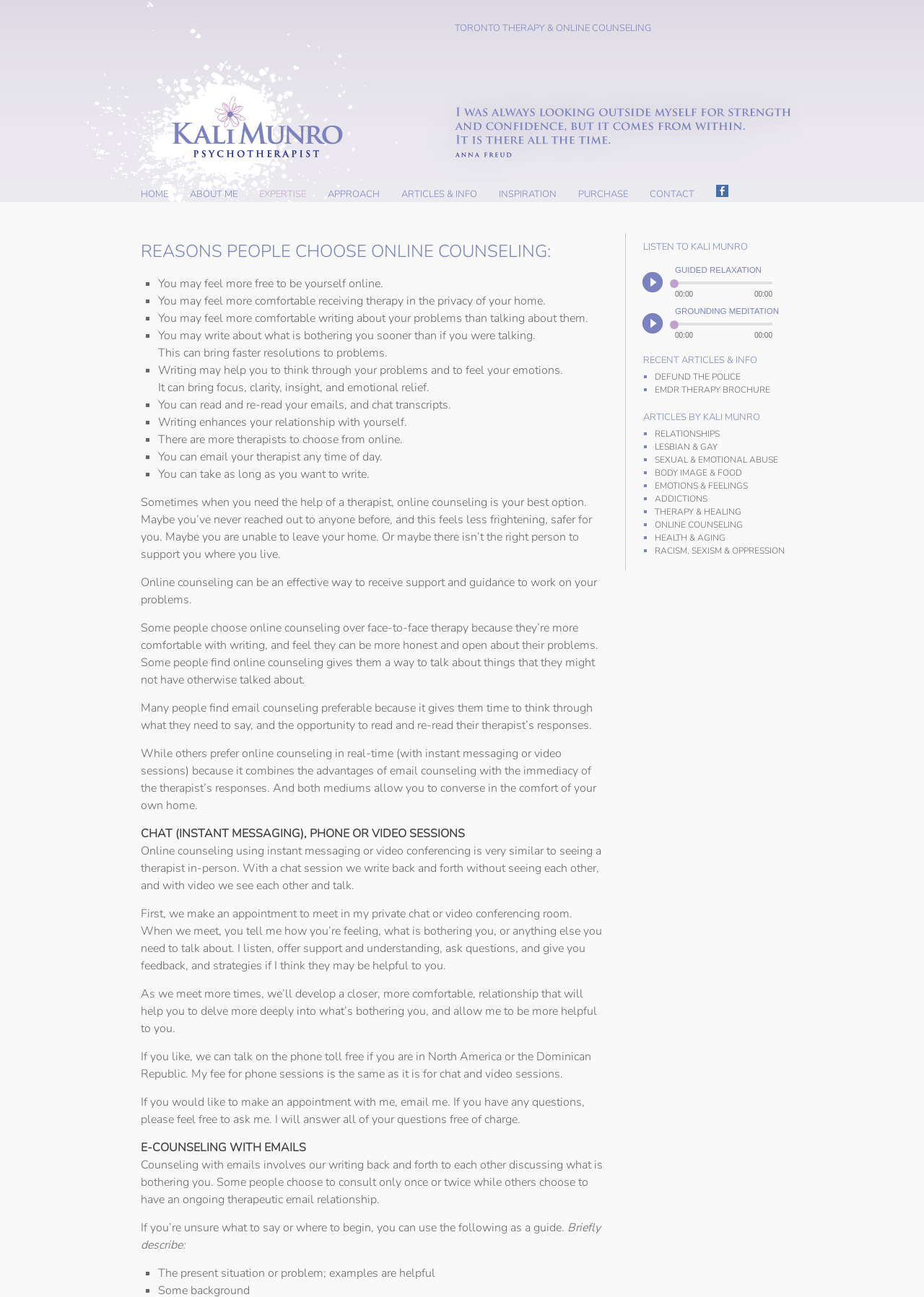From the element description: "Racism, Sexism & Oppression", extract the bounding box coordinates of the UI element. The coordinates should be expressed as four float numbers between 0 and 1, in the order [left, top, right, bottom].

[0.708, 0.42, 0.849, 0.429]